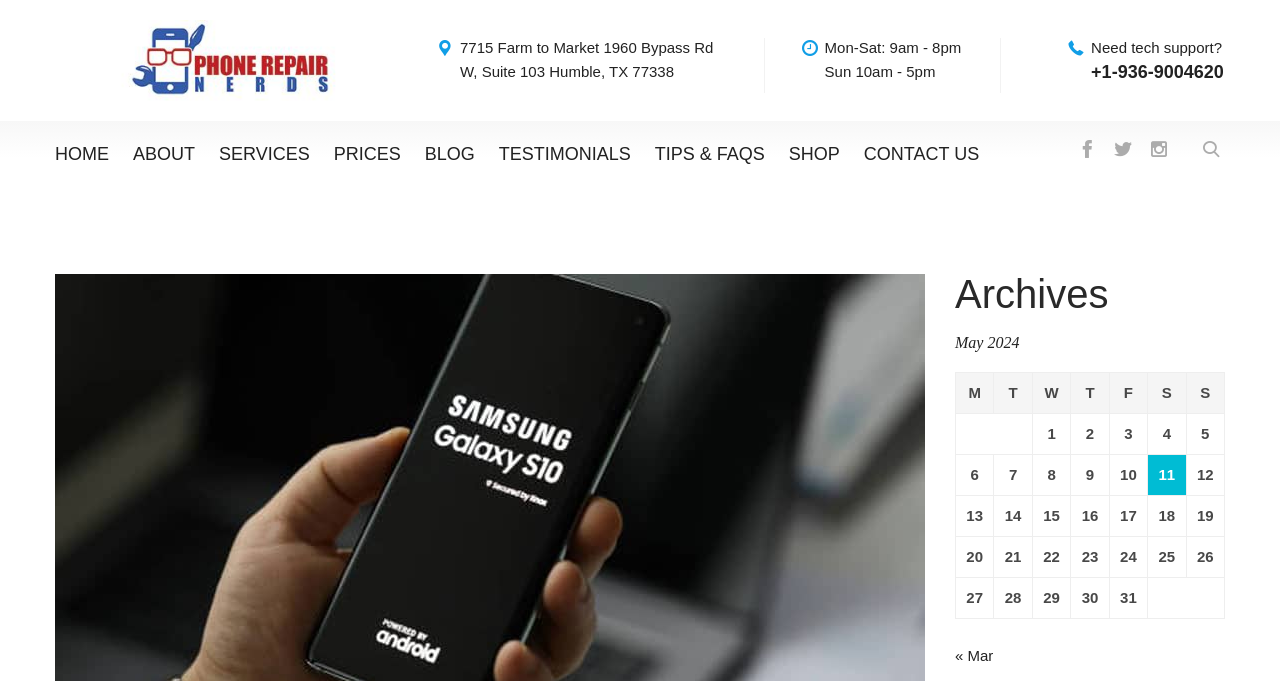Find the bounding box coordinates of the clickable area that will achieve the following instruction: "Call the phone number".

[0.852, 0.092, 0.956, 0.121]